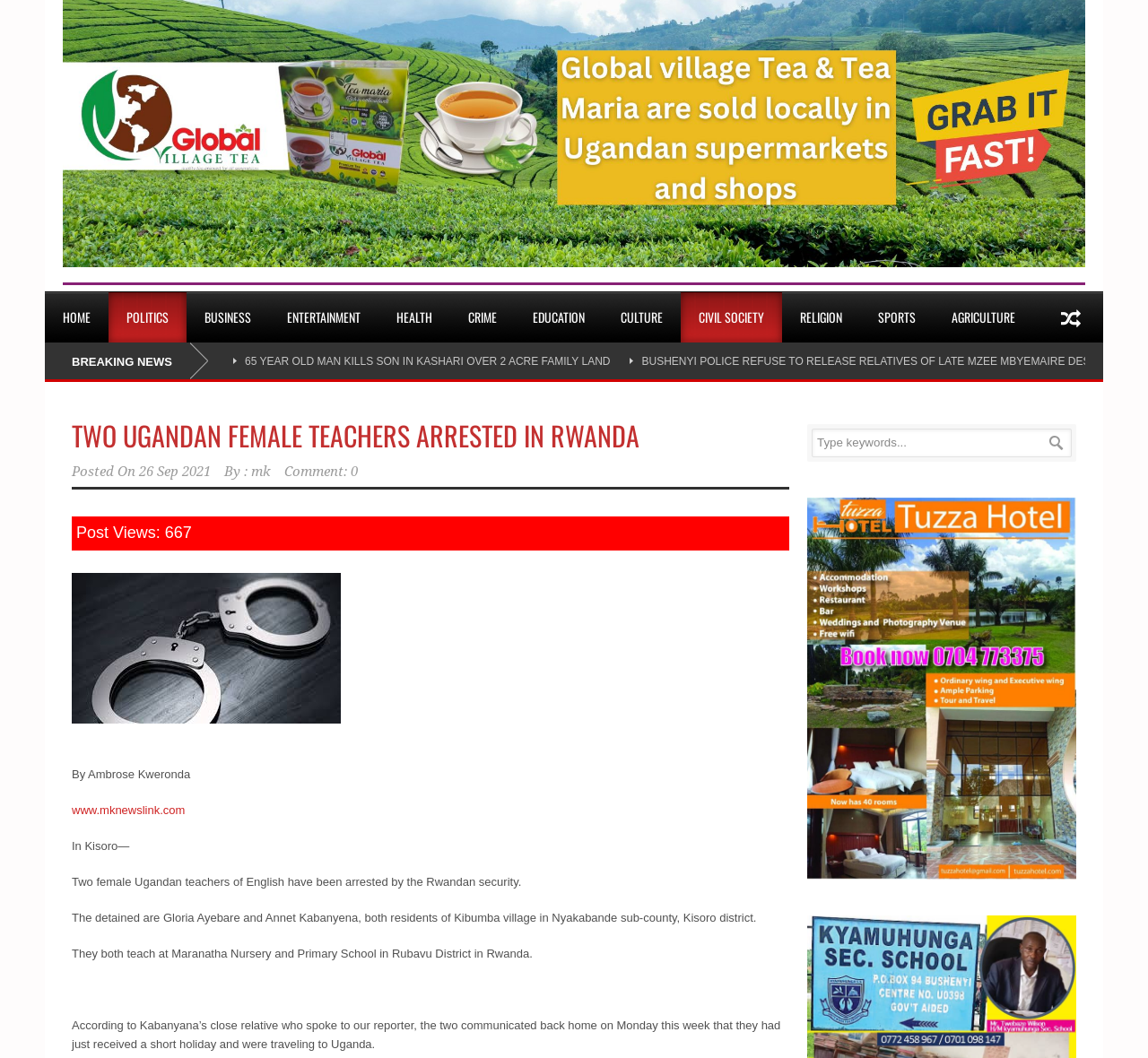Provide the bounding box coordinates of the HTML element this sentence describes: "Education". The bounding box coordinates consist of four float numbers between 0 and 1, i.e., [left, top, right, bottom].

[0.448, 0.276, 0.525, 0.323]